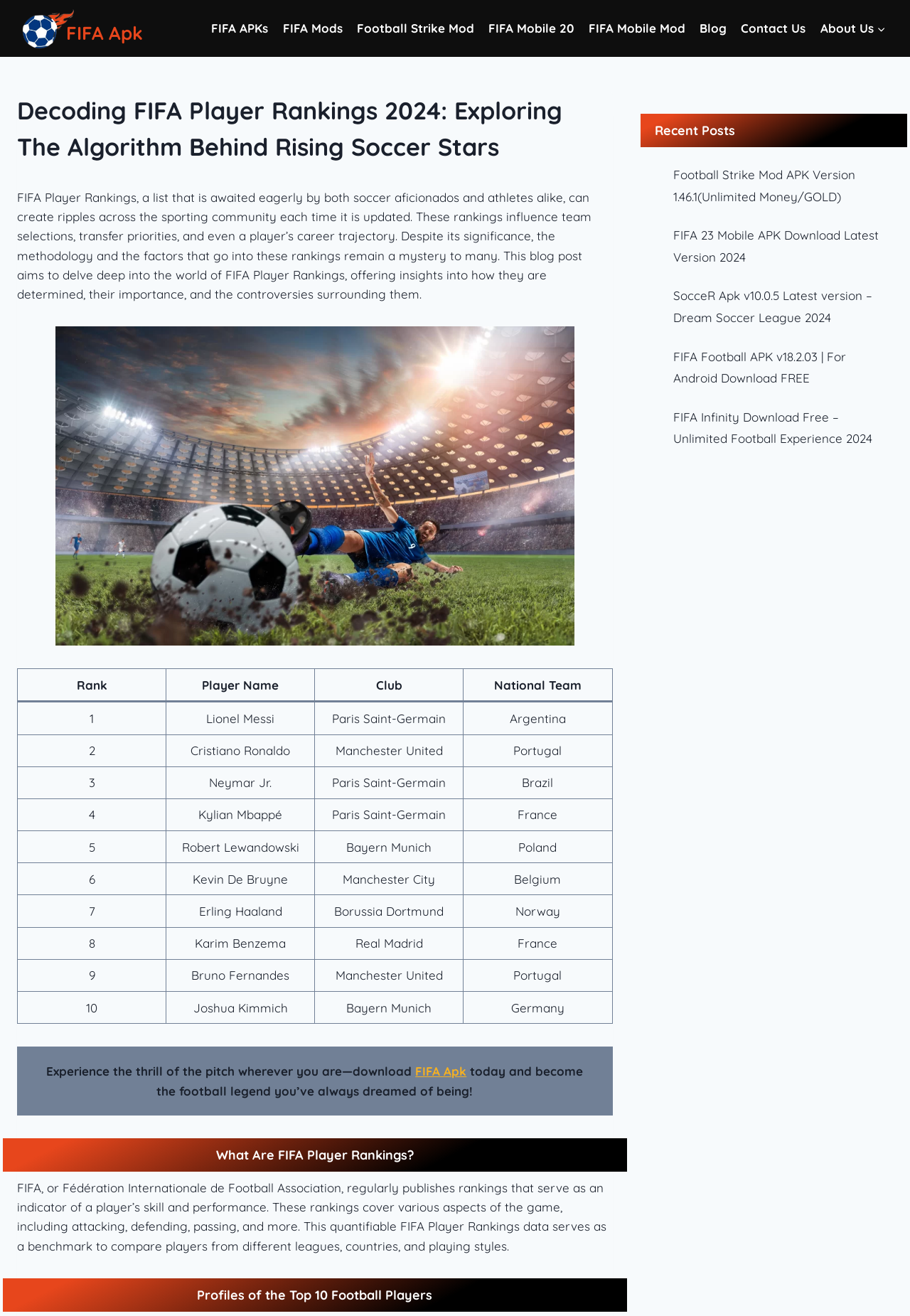Please identify the bounding box coordinates of the area that needs to be clicked to fulfill the following instruction: "Download FIFA Apk."

[0.456, 0.808, 0.513, 0.82]